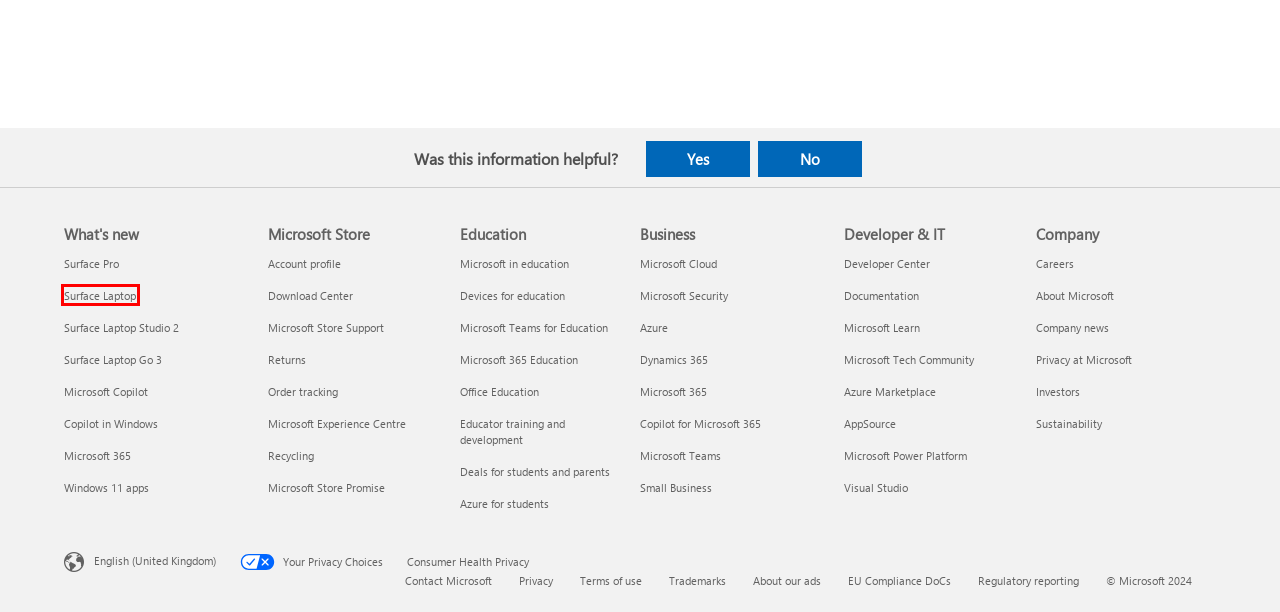You are presented with a screenshot of a webpage containing a red bounding box around a particular UI element. Select the best webpage description that matches the new webpage after clicking the element within the bounding box. Here are the candidates:
A. Microsoft Developer
B. Microsoft Store & billing help
C. Meet the new Surface Laptop 7th Edition, a Copilot+ PC | Microsoft Surface
D. Microsoft Learn: Build skills that open doors in your career
E. Trademark and Brand Guidelines | Microsoft Legal
F. Microsoft Investor Relations - Home Page
G. Microsoft Copilot | Microsoft AI
H. Business Applications | Microsoft Dynamics 365

C